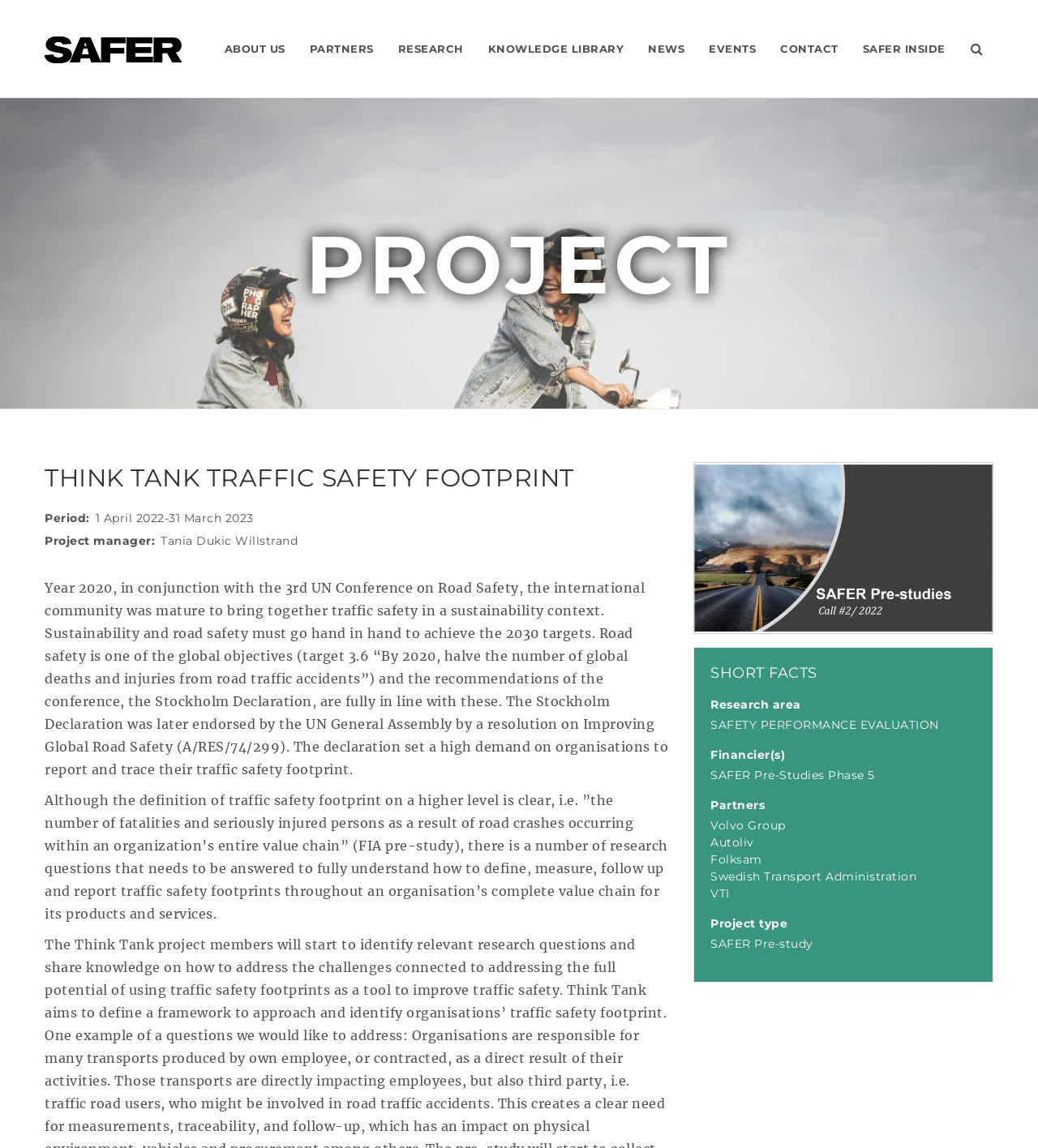Please determine the bounding box coordinates of the element to click in order to execute the following instruction: "View the 'PROJECT' details". The coordinates should be four float numbers between 0 and 1, specified as [left, top, right, bottom].

[0.0, 0.191, 1.0, 0.269]